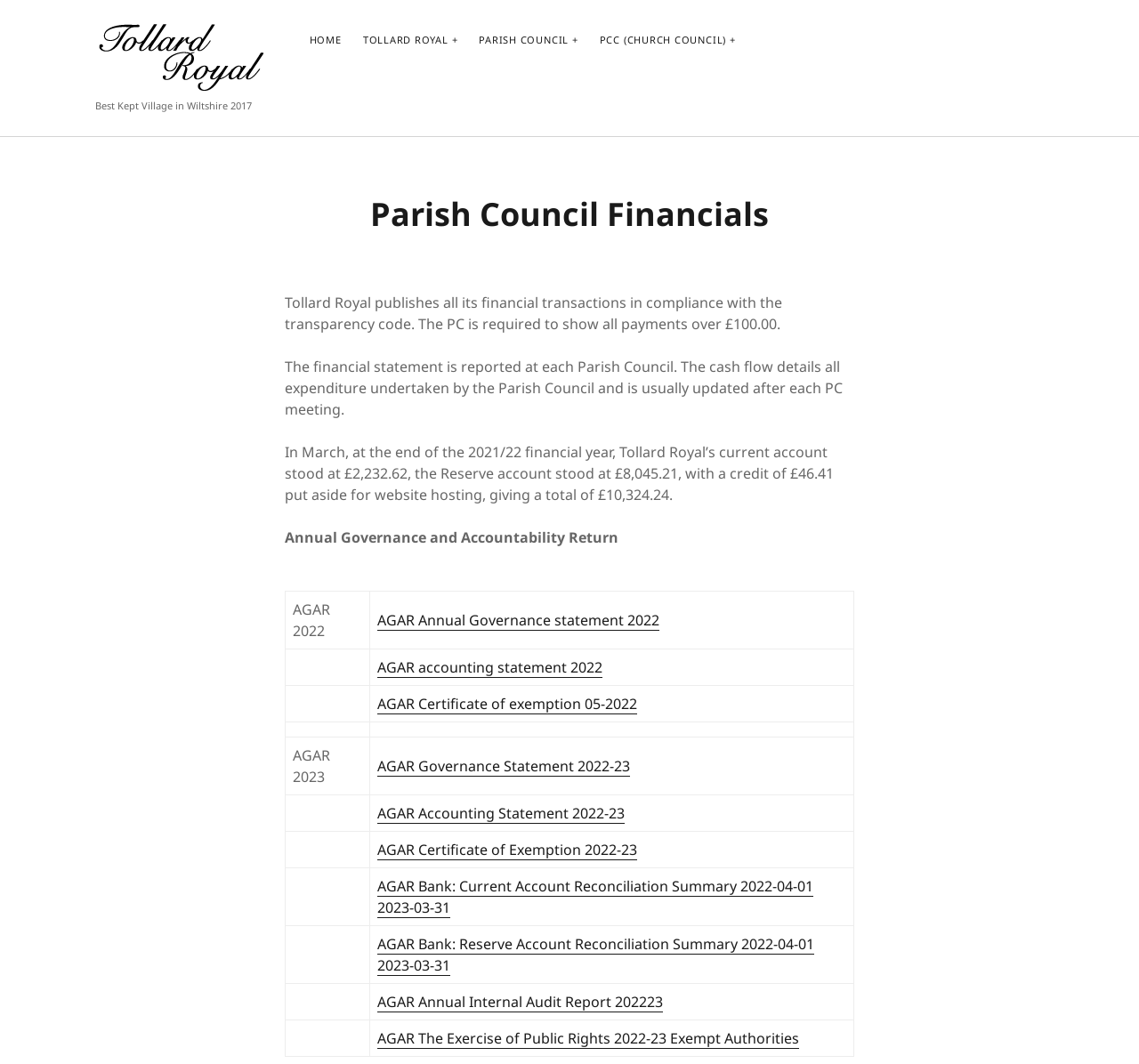Please look at the image and answer the question with a detailed explanation: What is the name of the village?

The name of the village can be found in the link 'Tollard Royal Tollard Royal' at the top of the webpage, as well as in the image 'Tollard Royal' and the StaticText 'Best Kept Village in Wiltshire 2017'.